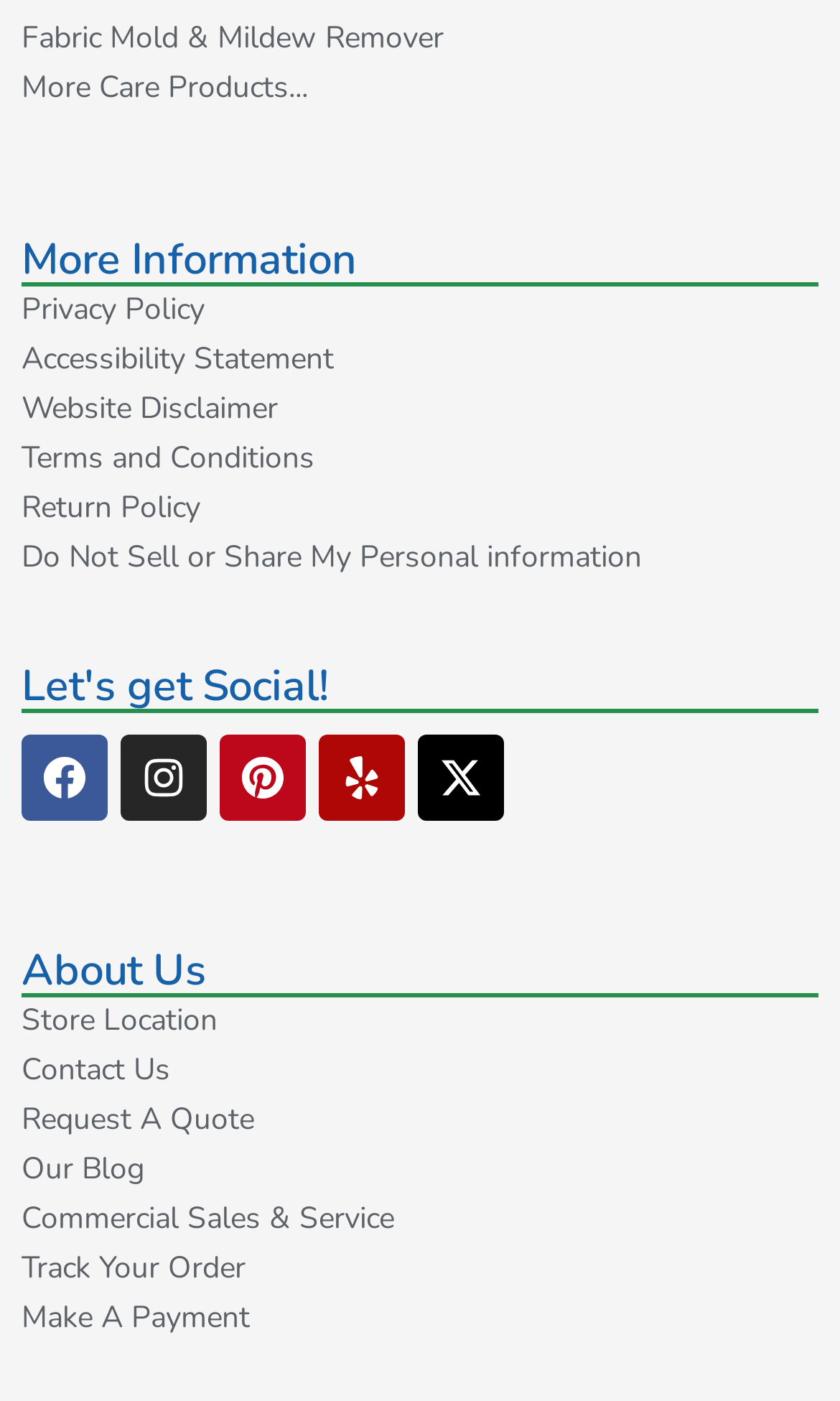Determine the bounding box coordinates for the clickable element required to fulfill the instruction: "Check Privacy Policy". Provide the coordinates as four float numbers between 0 and 1, i.e., [left, top, right, bottom].

[0.026, 0.205, 0.974, 0.237]